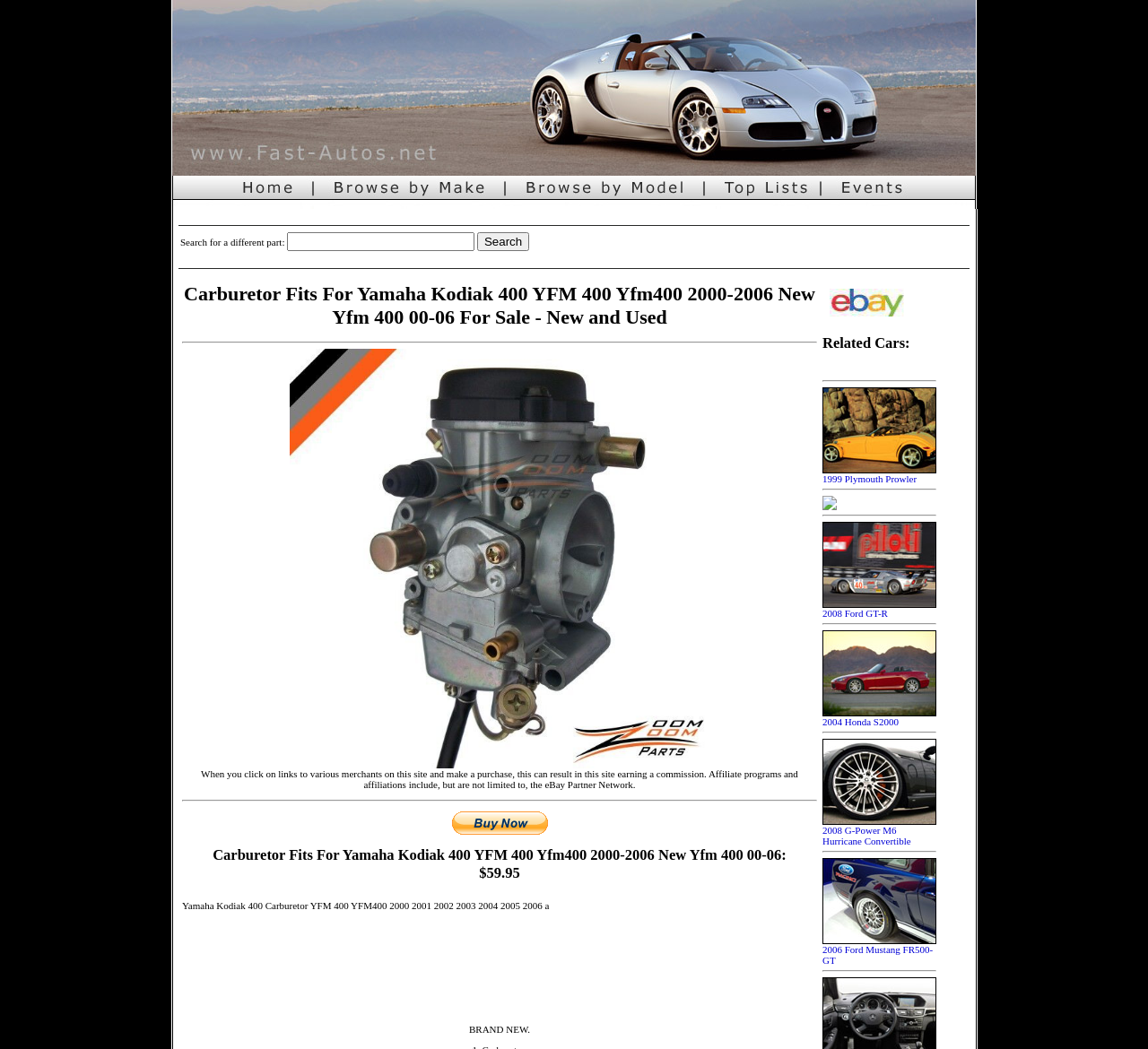Determine the bounding box coordinates of the clickable region to execute the instruction: "Click on the link to buy now". The coordinates should be four float numbers between 0 and 1, denoted as [left, top, right, bottom].

[0.393, 0.787, 0.477, 0.797]